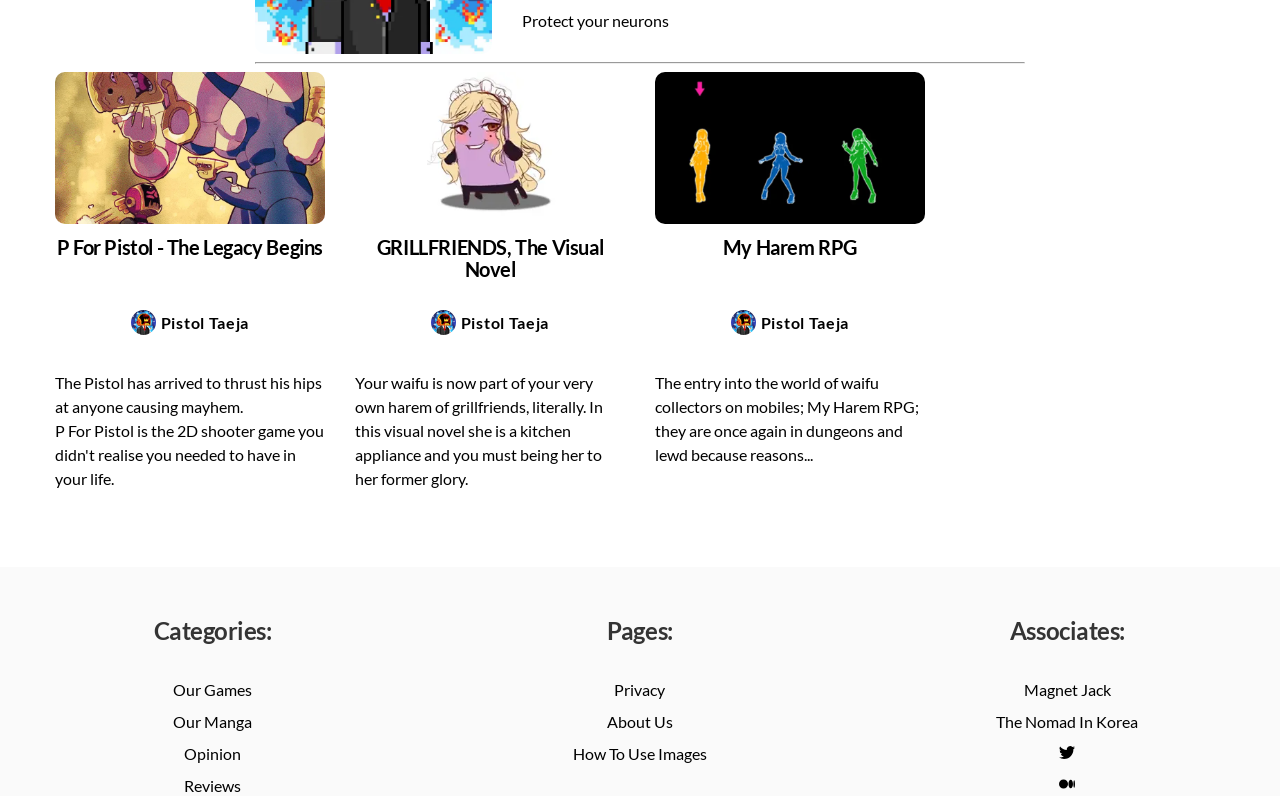Calculate the bounding box coordinates of the UI element given the description: "Reviews".

[0.144, 0.975, 0.188, 0.999]